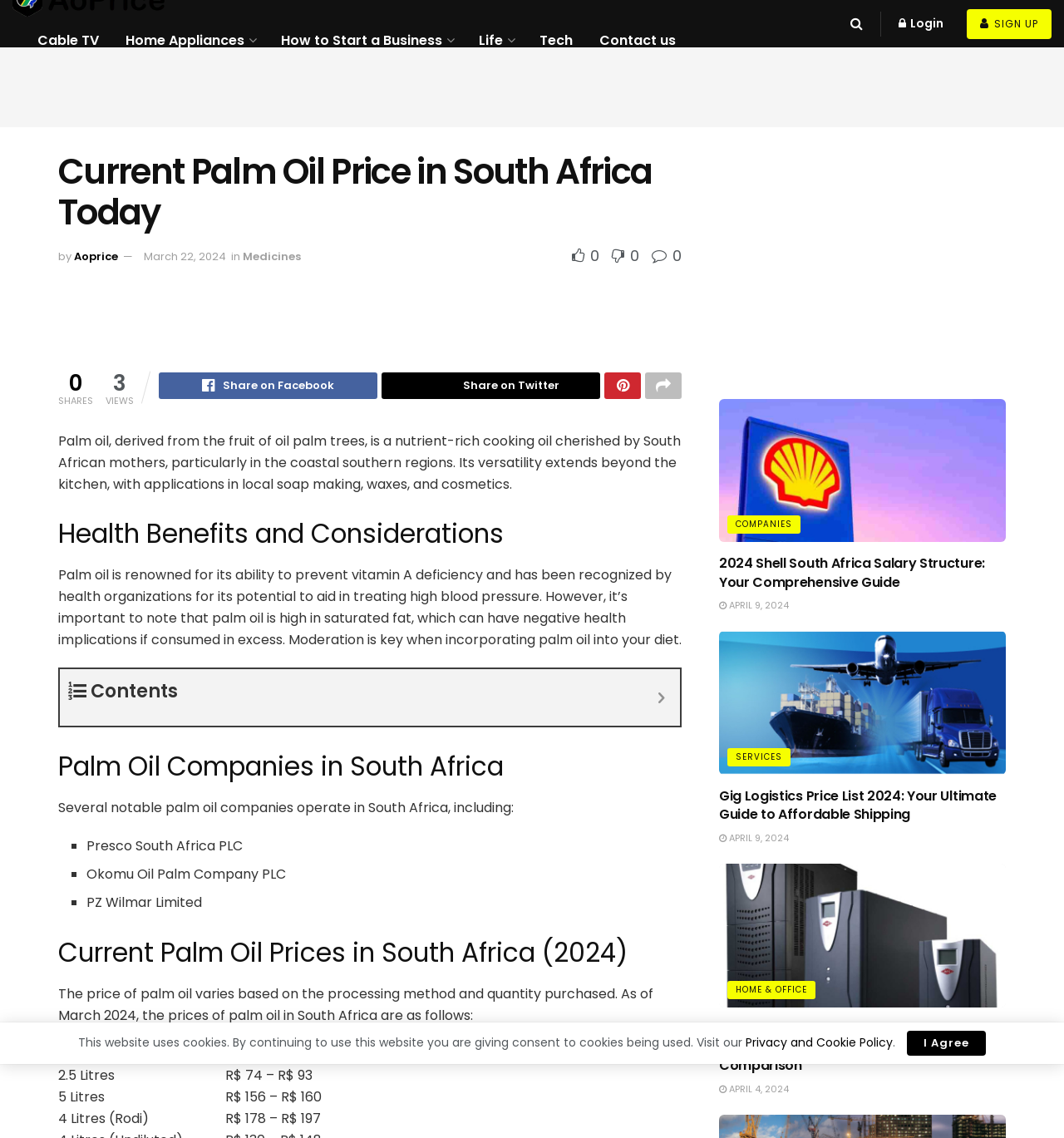What is the current price of 5 Litres palm oil in South Africa?
Please answer using one word or phrase, based on the screenshot.

R$ 156 – R$ 160